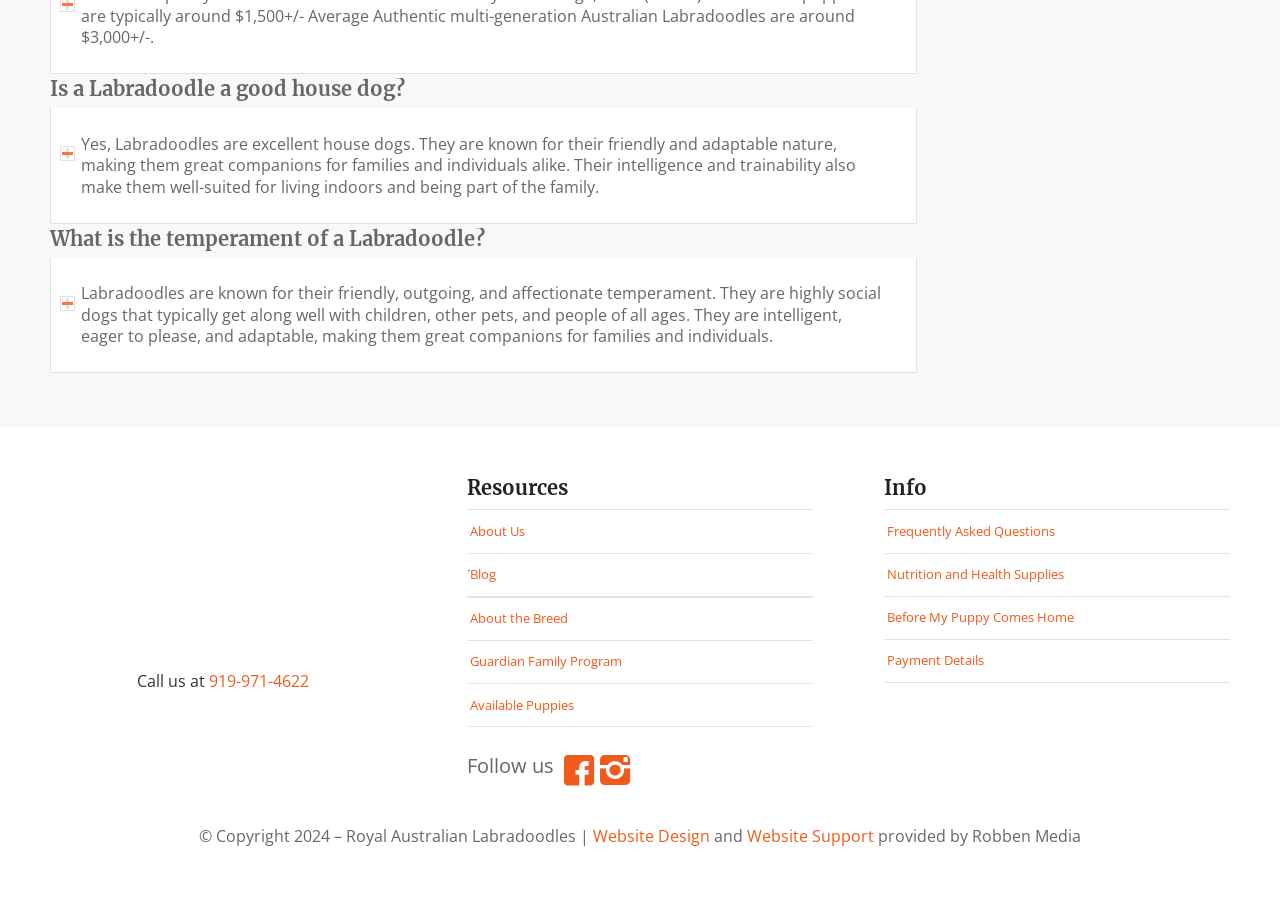Provide the bounding box coordinates of the HTML element described by the text: "Blog". The coordinates should be in the format [left, top, right, bottom] with values between 0 and 1.

[0.365, 0.608, 0.635, 0.654]